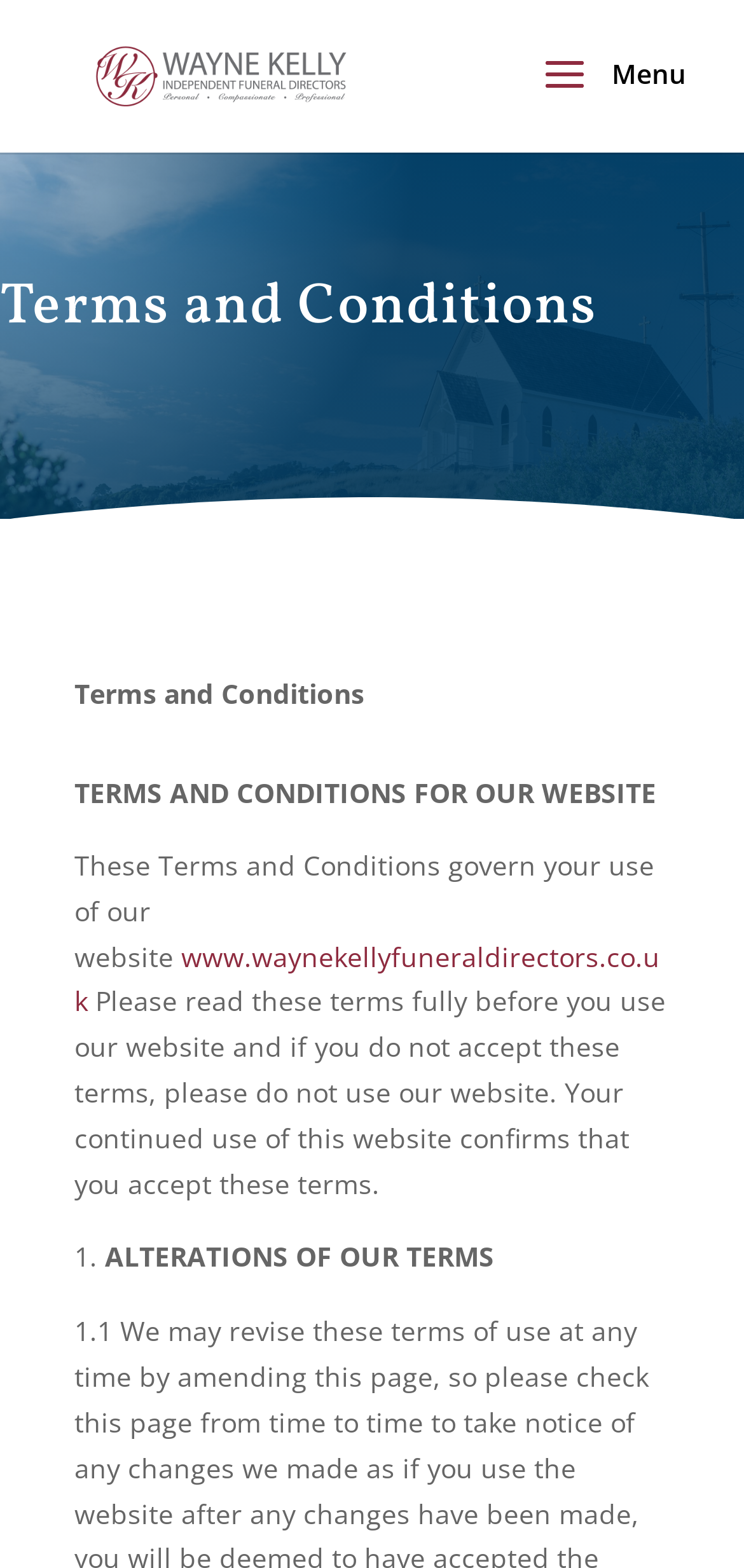What is the URL mentioned on the webpage?
Give a comprehensive and detailed explanation for the question.

The URL is mentioned in the link on the webpage, which is located below the static text 'TERMS AND CONDITIONS FOR OUR WEBSITE'.